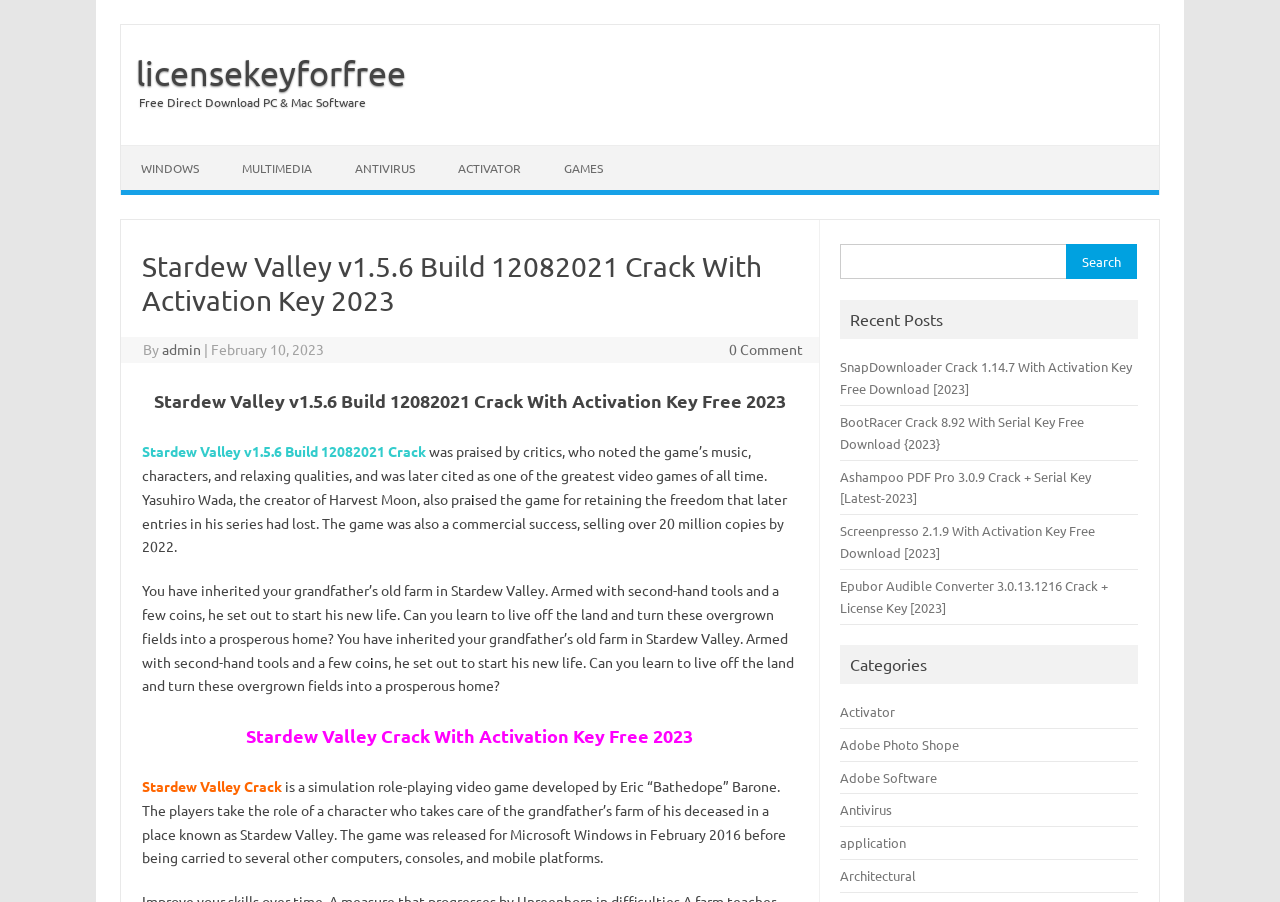Using the element description: "Activator", determine the bounding box coordinates for the specified UI element. The coordinates should be four float numbers between 0 and 1, [left, top, right, bottom].

[0.657, 0.779, 0.699, 0.798]